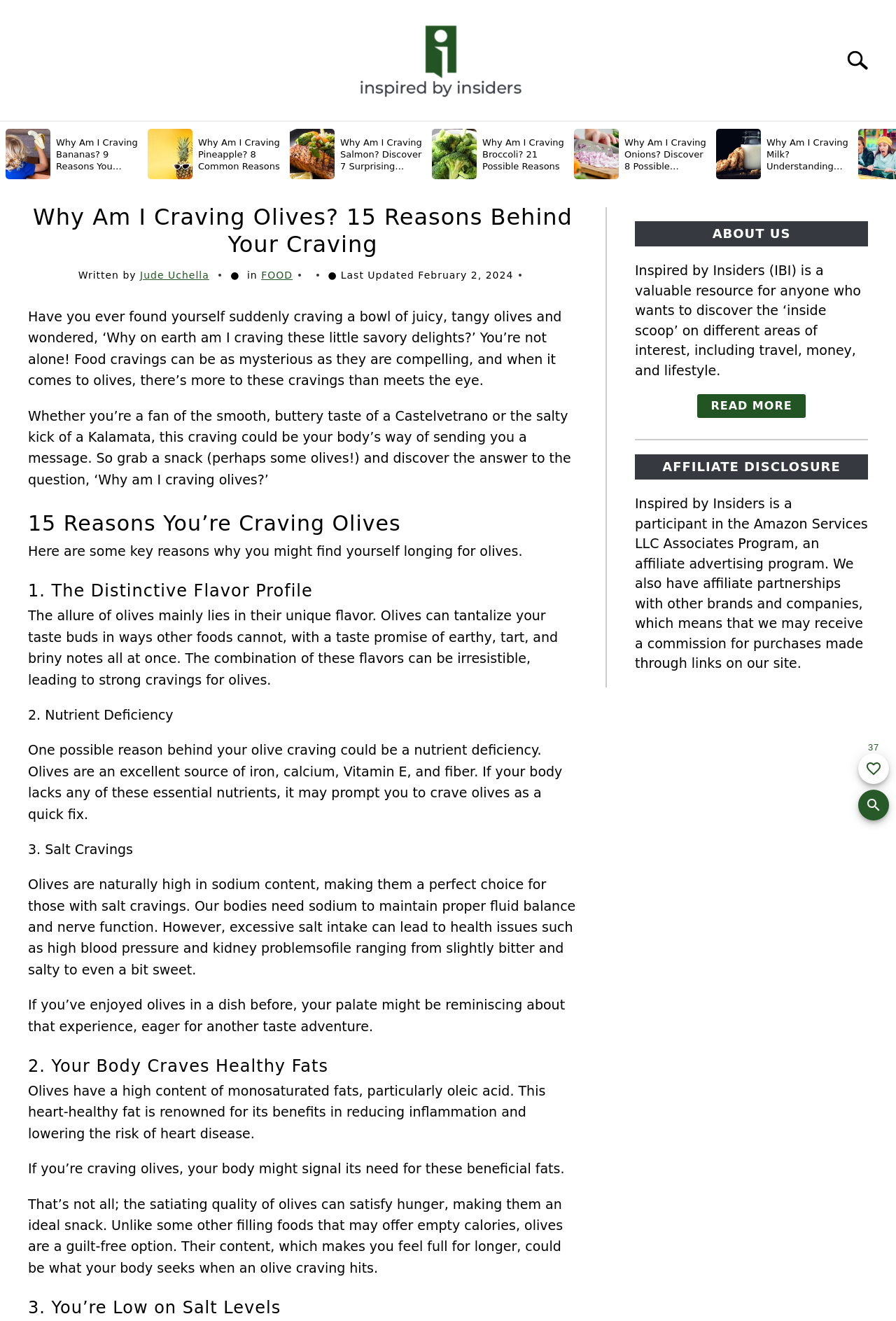Describe the webpage in detail, including text, images, and layout.

This webpage is about exploring the reasons behind craving olives. The page has a header section with links to various categories like MONEY, TRAVEL, SMART LIFE, DISCOVER, and DESTINATIONS. Below the header, there are several images with links to related articles about food cravings, such as bananas, pineapple, salmon, broccoli, onions, and milk.

The main content of the page is divided into sections. The first section has a heading "Why Am I Craving Olives? 15 Reasons Behind Your Craving" and is followed by a brief introduction to the topic. The introduction is written by Jude Uchella and is categorized under FOOD.

The main content is then divided into 15 reasons why people might crave olives, each with its own heading and descriptive text. The reasons range from the unique flavor profile of olives to nutrient deficiencies, salt cravings, and the body's need for healthy fats.

On the right side of the page, there is a complementary section with links to "ABOUT US" and "AFFILIATE DISCLOSURE". The "ABOUT US" section provides information about Inspired by Insiders, a resource for discovering the 'inside scoop' on various areas of interest. The "AFFILIATE DISCLOSURE" section discloses the website's participation in affiliate programs.

At the bottom of the page, there are buttons to add or remove the page from favorites, sign in to ensure favorites are not lost, and a search panel. The page also has a "Powered by Slickstream" label at the bottom.